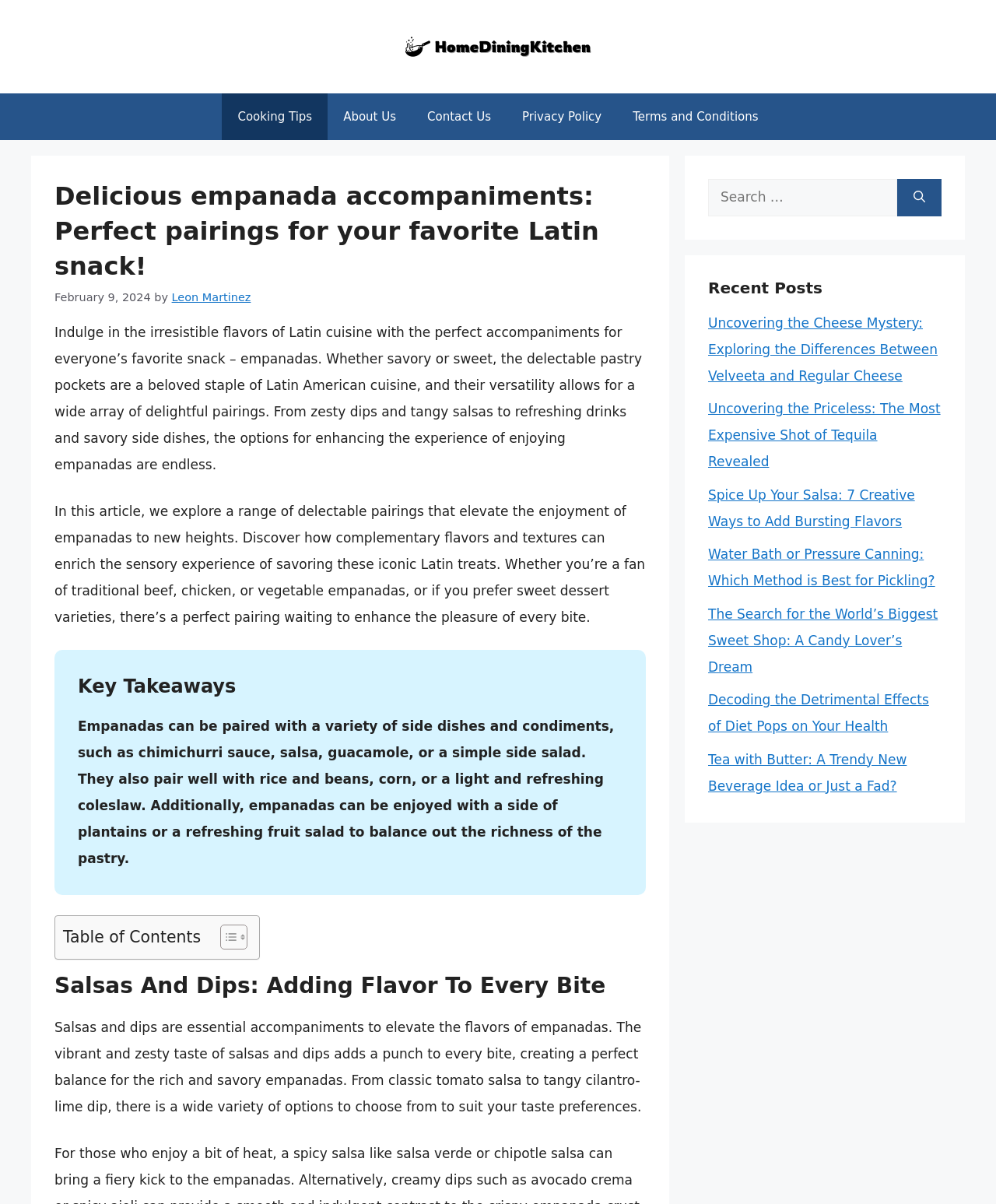Please answer the following question using a single word or phrase: 
What is the focus of the article 'Salsas And Dips: Adding Flavor To Every Bite'?

Salsas and dips